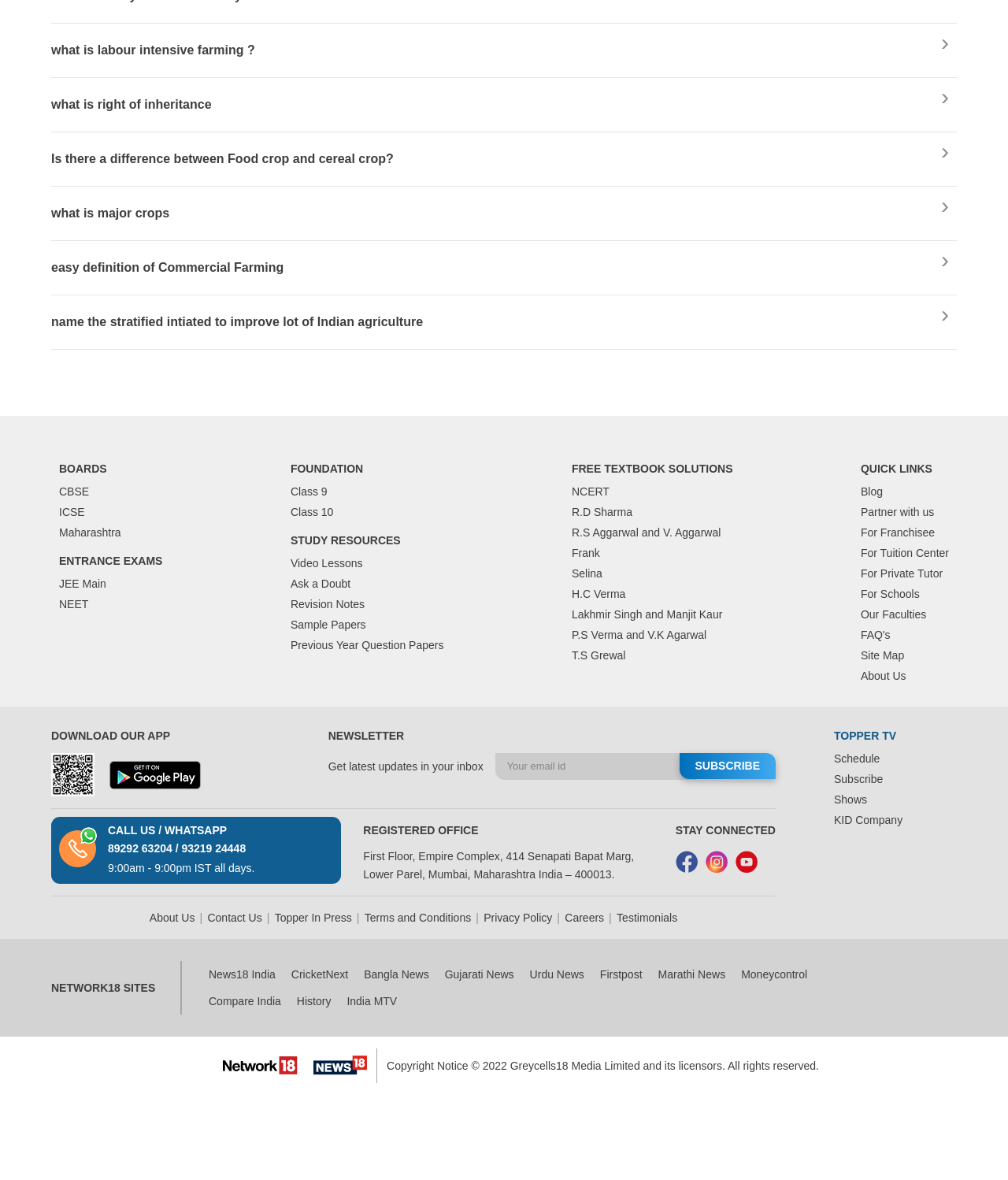Provide the bounding box coordinates of the area you need to click to execute the following instruction: "Contact us through WhatsApp".

[0.059, 0.726, 0.095, 0.737]